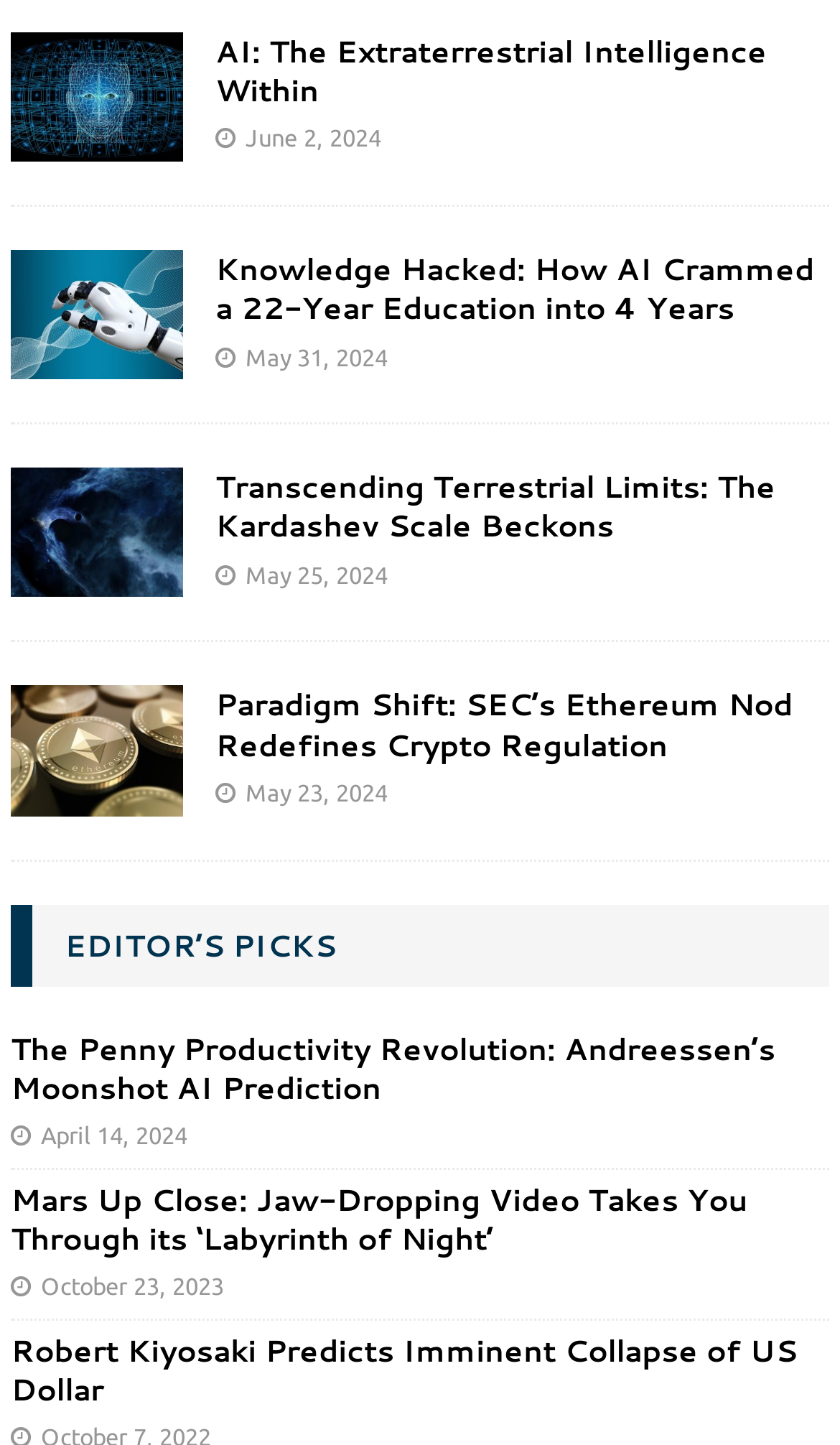Please analyze the image and give a detailed answer to the question:
What is the date of the second article?

The date of the second article can be found by looking at the StaticText element with the text 'May 31, 2024' which is a sibling of the link element with the text 'Knowledge Hacked: How AI Crammed a 22-Year Education into 4 Years'.